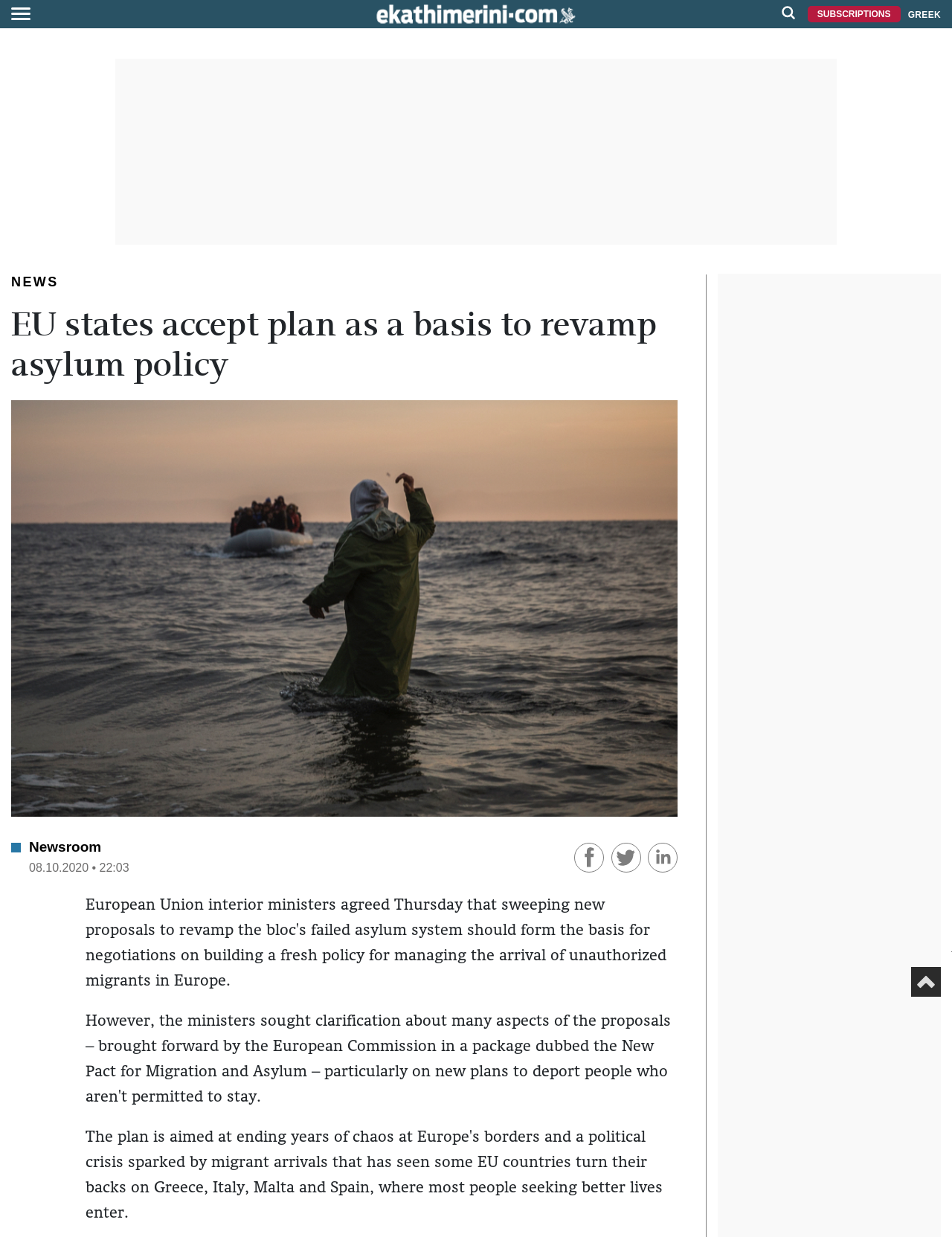Explain the features and main sections of the webpage comprehensively.

The webpage appears to be a news article from eKathimerini.com, with a focus on European Union interior ministers agreeing to revamp the bloc's asylum system. 

At the top left of the page, there is a main logo, accompanied by a smaller image. On the top right, there are three links: an empty link, a "SUBSCRIPTIONS" link, and a "GREEK" link. The "GREEK" link contains a header with a "NEWS" link and a heading that matches the title of the article. Below the heading, there is a large image related to the article.

Underneath the image, there are several links and elements, including a "Newsroom" link, a timestamp indicating the article was published on 08.10.2020 at 22:03, and three social media sharing links (Facebook, Twitter, and Linkedin) with accompanying icons.

At the very bottom right of the page, there is an "arrow-top" link with an accompanying image, which likely allows users to scroll back to the top of the page.